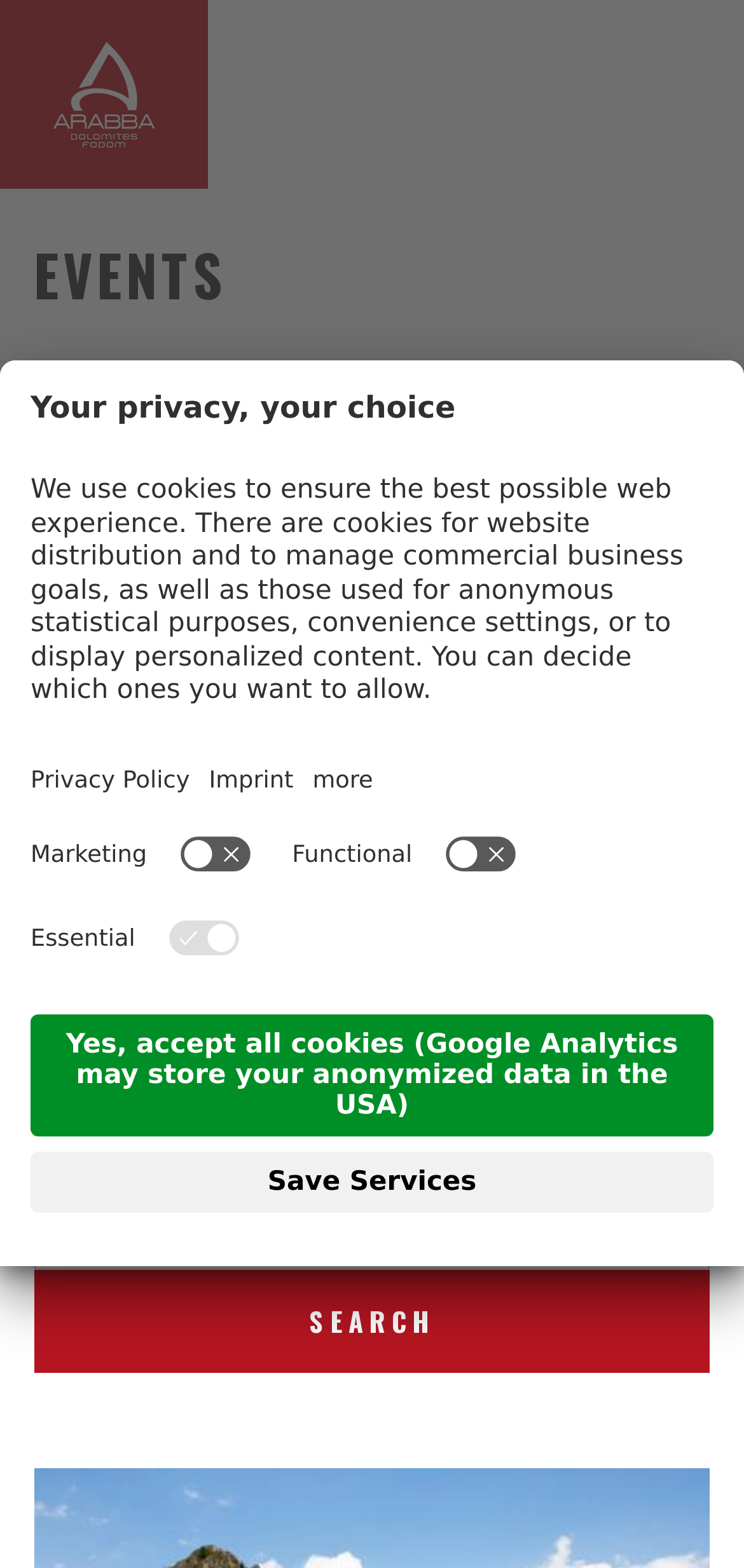Please provide the bounding box coordinates in the format (top-left x, top-left y, bottom-right x, bottom-right y). Remember, all values are floating point numbers between 0 and 1. What is the bounding box coordinate of the region described as: placeholder="Search"

[0.048, 0.614, 0.952, 0.677]